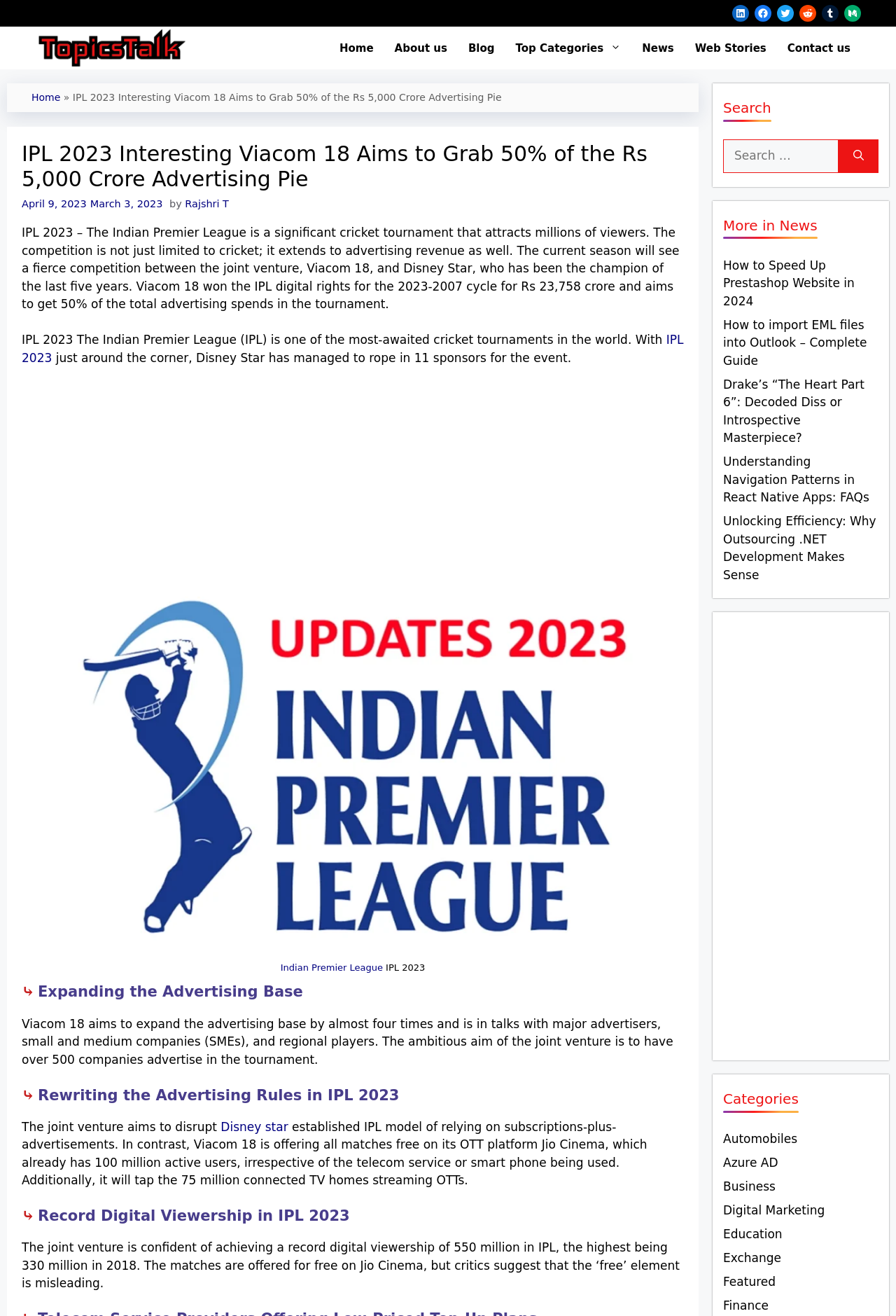Please locate the bounding box coordinates for the element that should be clicked to achieve the following instruction: "View News". Ensure the coordinates are given as four float numbers between 0 and 1, i.e., [left, top, right, bottom].

[0.705, 0.021, 0.764, 0.052]